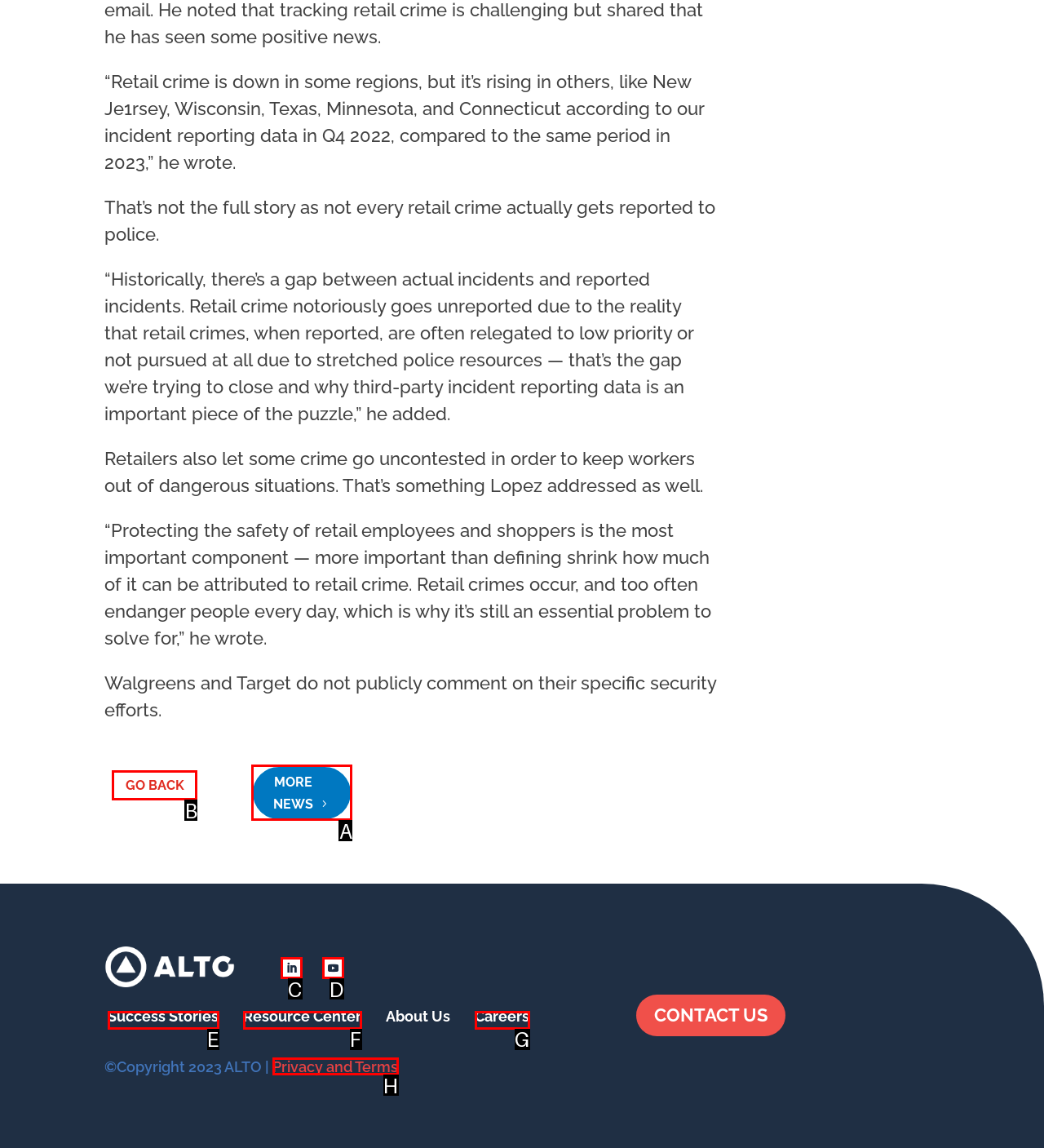Using the description: Sign-up, find the best-matching HTML element. Indicate your answer with the letter of the chosen option.

None